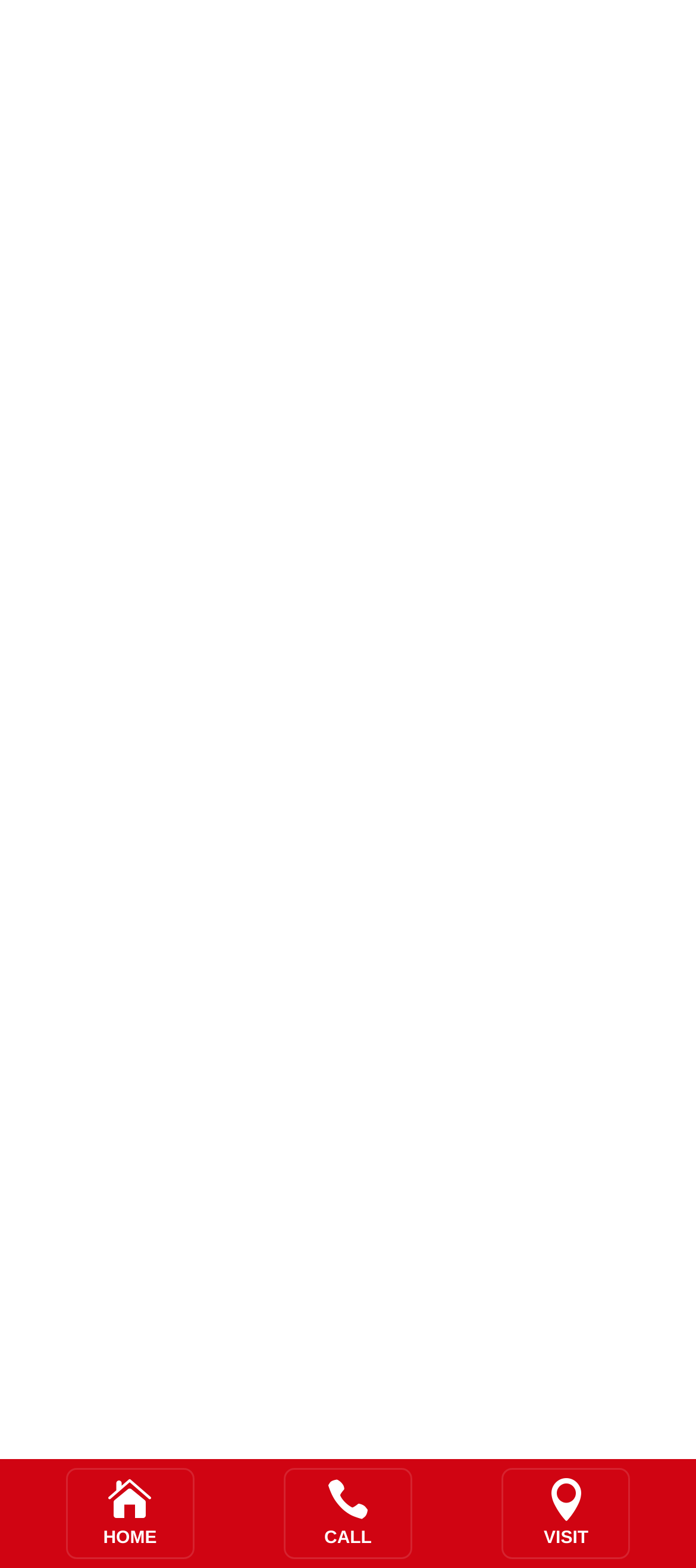Locate the bounding box coordinates of the area that needs to be clicked to fulfill the following instruction: "Contact us via phone". The coordinates should be in the format of four float numbers between 0 and 1, namely [left, top, right, bottom].

[0.424, 0.412, 0.719, 0.435]